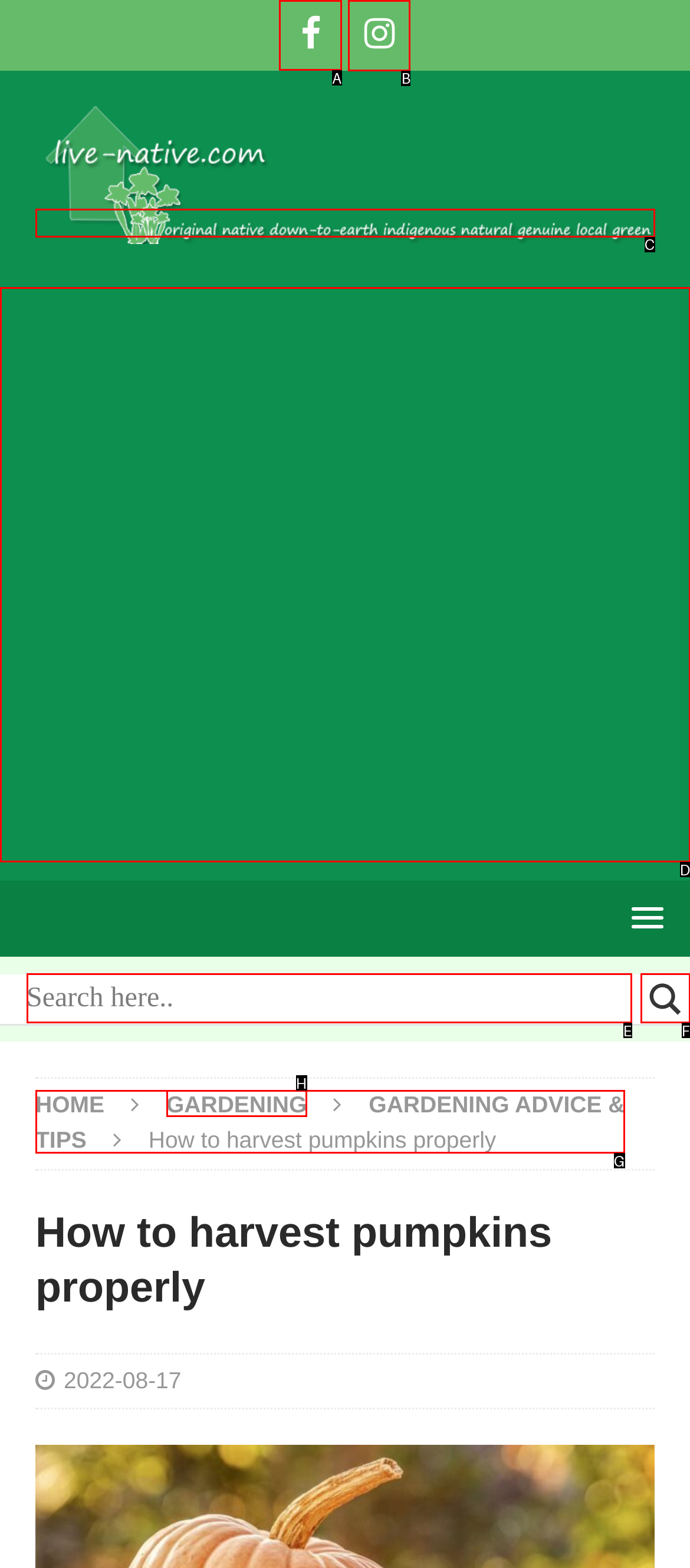Select the appropriate bounding box to fulfill the task: Go to Facebook Respond with the corresponding letter from the choices provided.

A